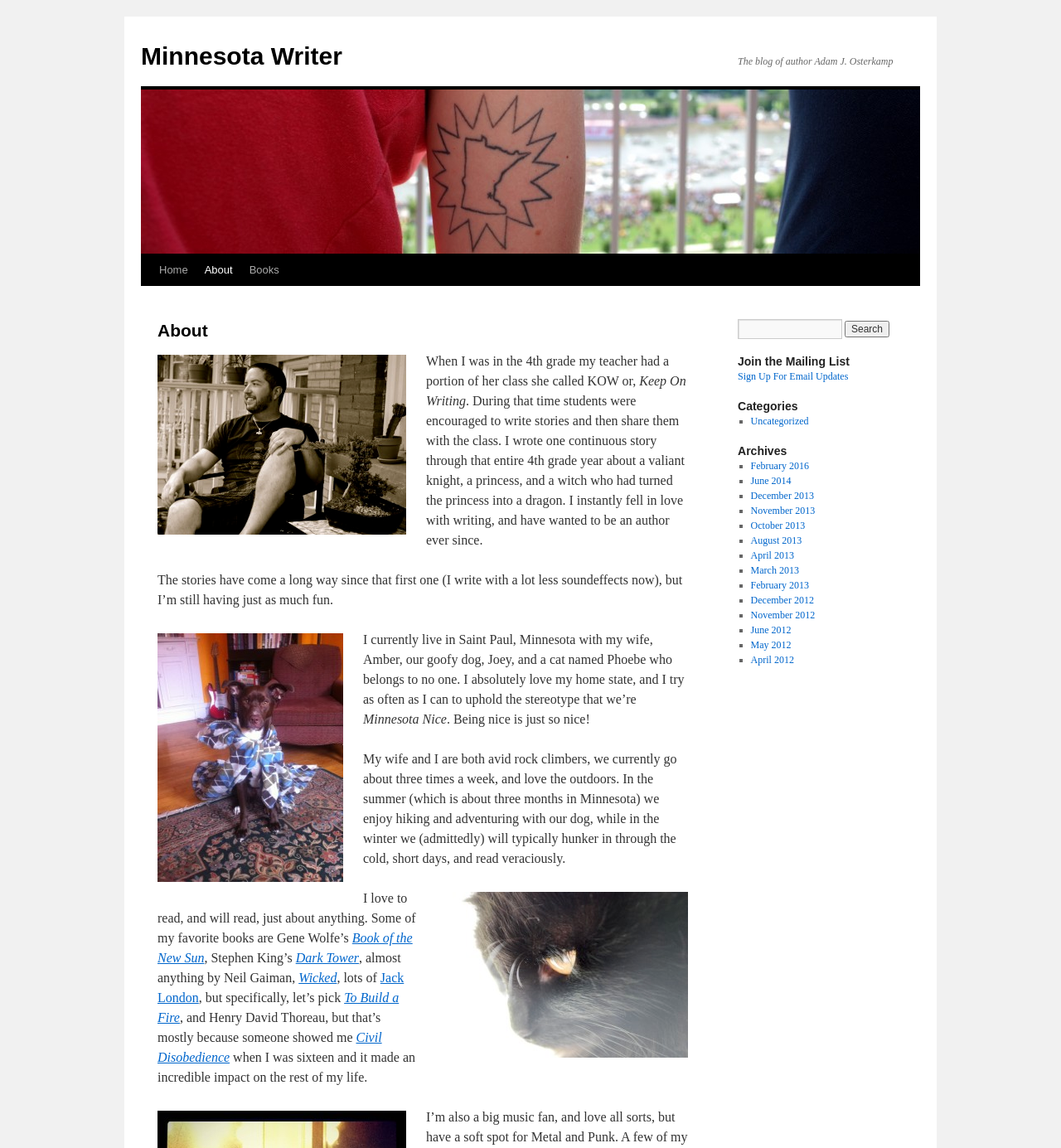What is the author's occupation?
Please give a detailed and thorough answer to the question, covering all relevant points.

The author mentions that they have wanted to be an author since they were in the 4th grade and have been writing stories ever since, indicating that they are a professional author.